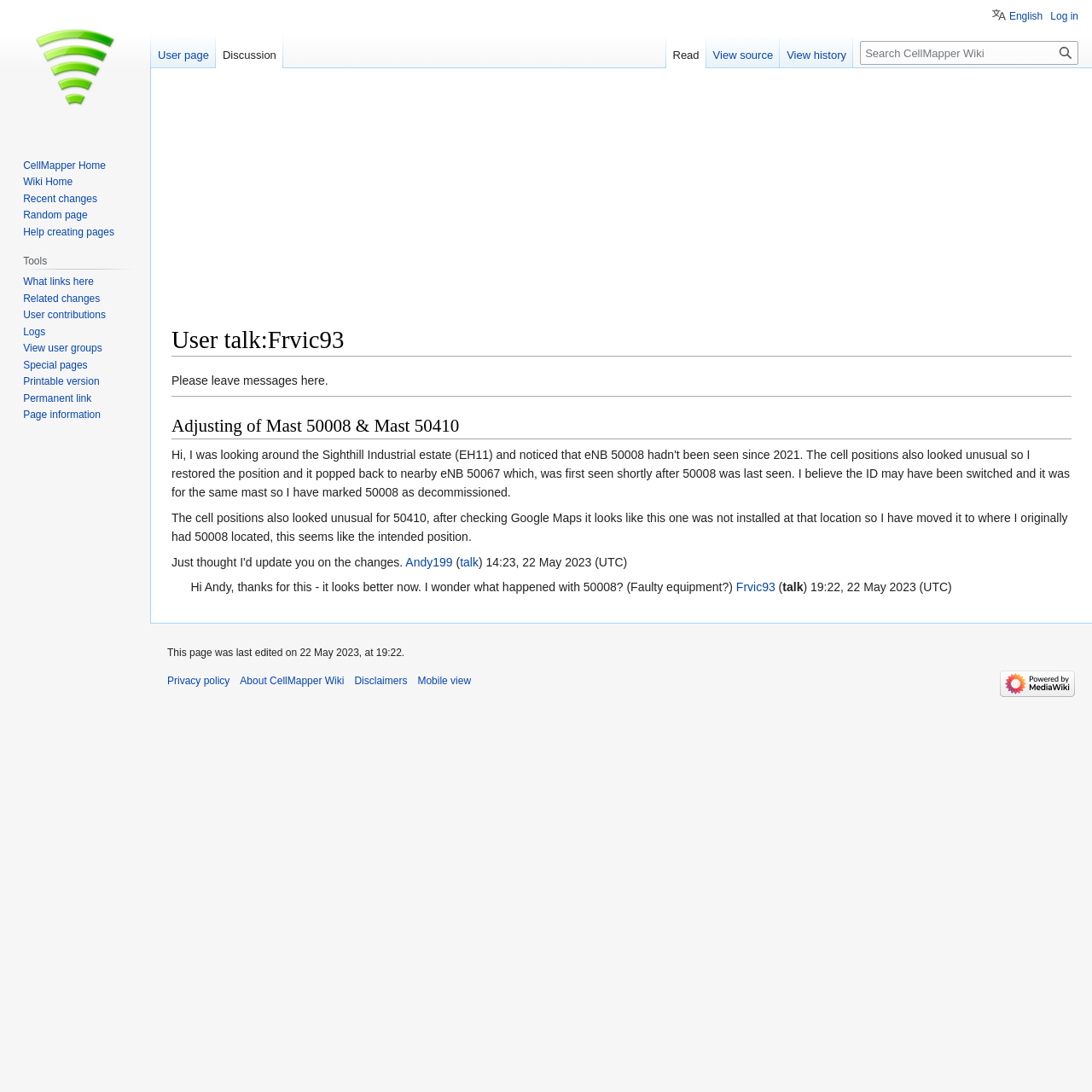What is the purpose of the 'Search' function?
Using the image as a reference, answer the question in detail.

I inferred the purpose of the 'Search' function by looking at its location and the input field. The 'Search' function is located at the top right corner of the webpage, and it has an input field where users can enter their search queries. This suggests that the purpose of the 'Search' function is to search the wiki for relevant content.